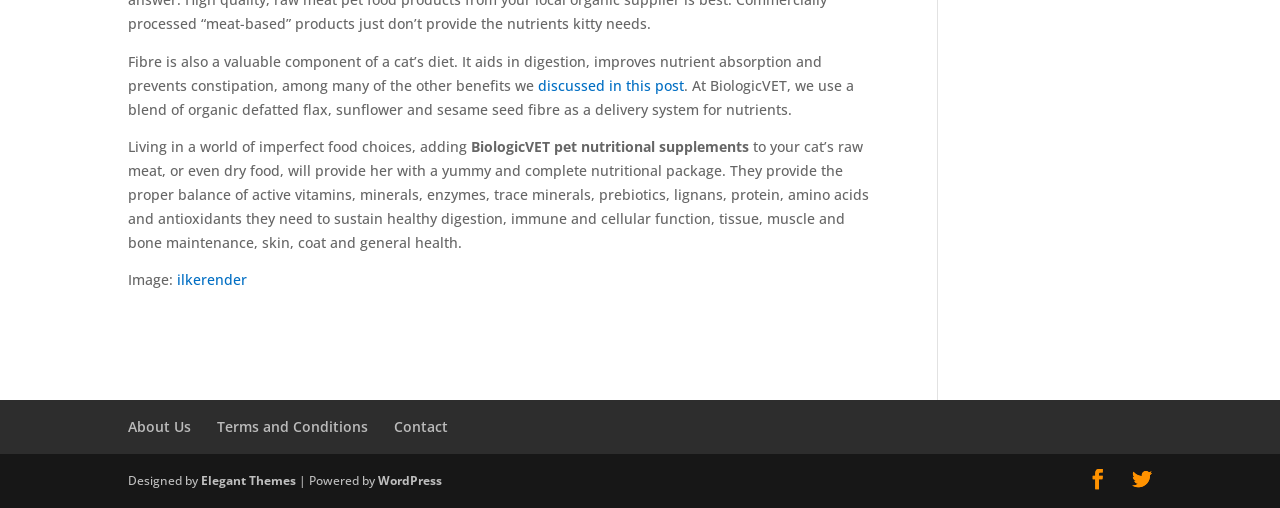Please respond in a single word or phrase: 
What is the main topic of this webpage?

Cat nutrition